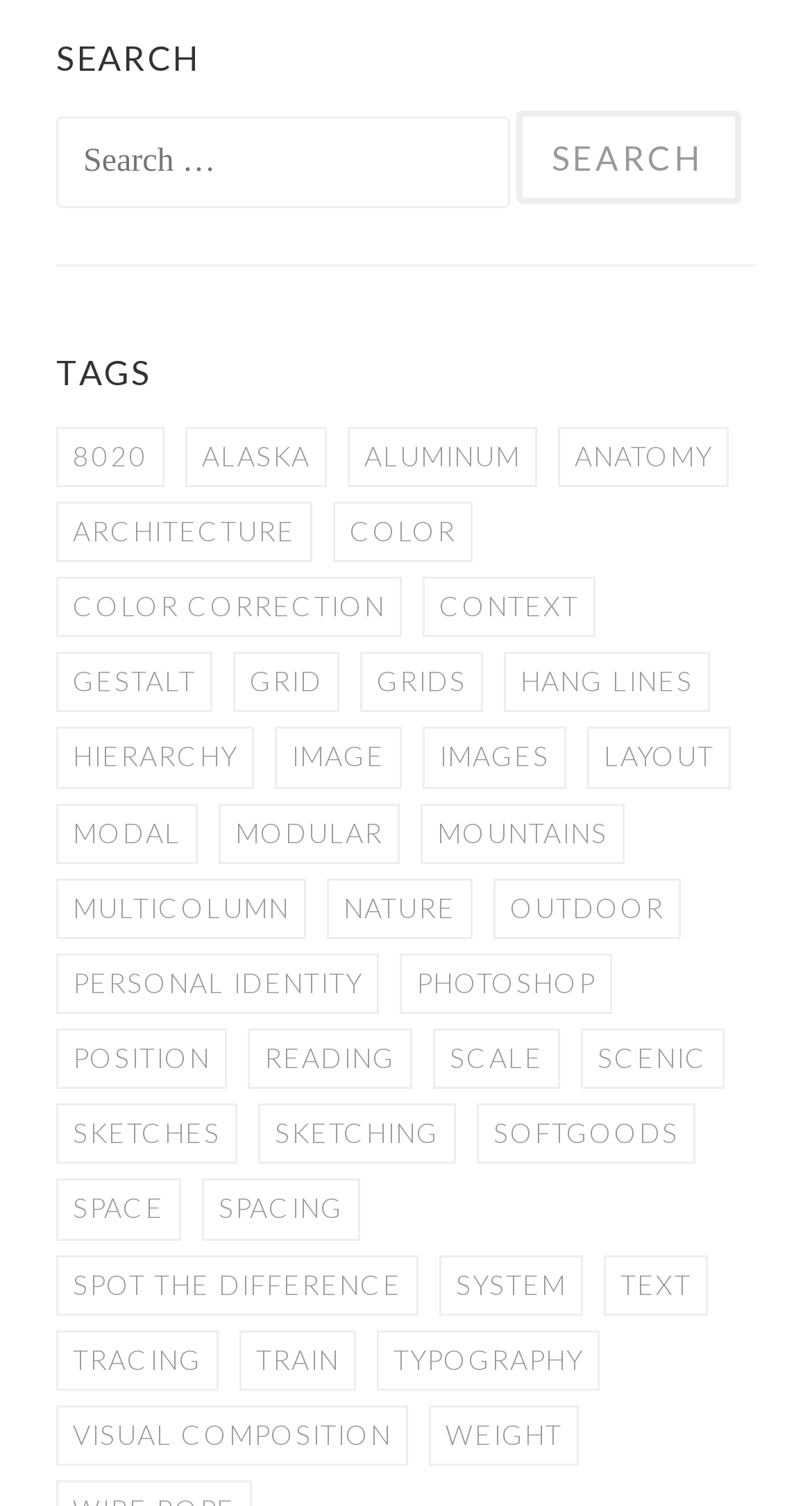Find the bounding box of the web element that fits this description: "parent_node: Search for: value="Search"".

[0.636, 0.074, 0.913, 0.136]